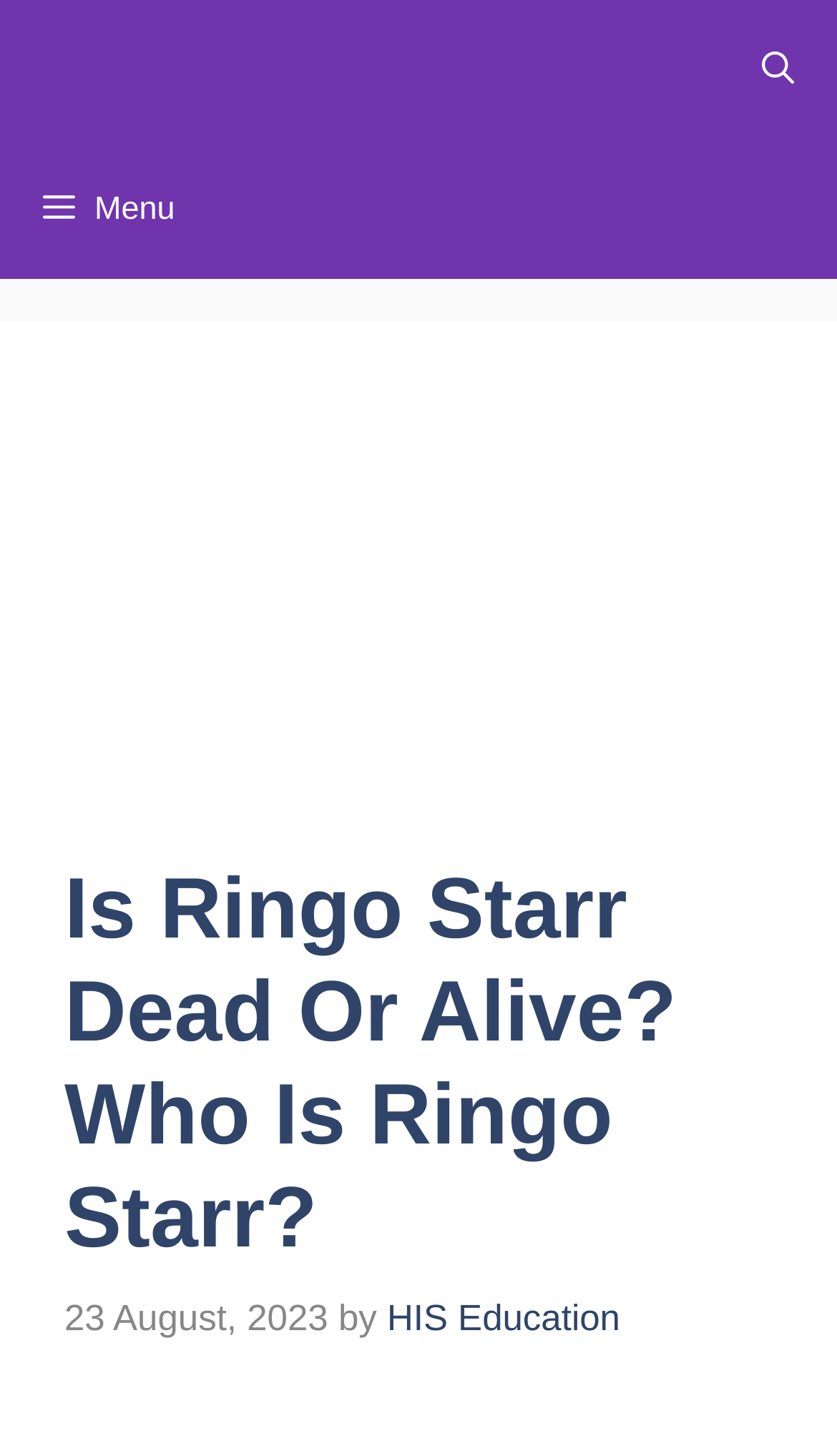Can you give a comprehensive explanation to the question given the content of the image?
What is the purpose of the button in the top navigation?

I determined the purpose of the button by looking at its description, which says 'Menu'. This suggests that the button is used to open a menu.